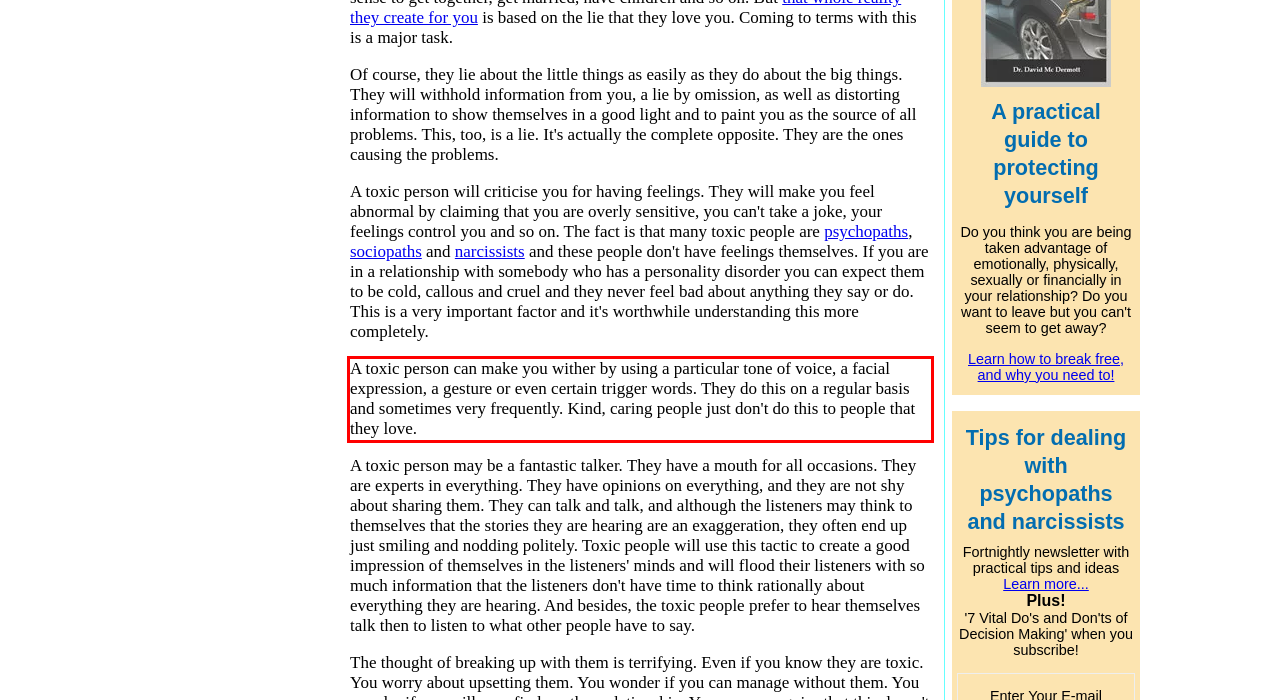Examine the webpage screenshot and use OCR to recognize and output the text within the red bounding box.

A toxic person can make you wither by using a particular tone of voice, a facial expression, a gesture or even certain trigger words. They do this on a regular basis and sometimes very frequently. Kind, caring people just don't do this to people that they love.